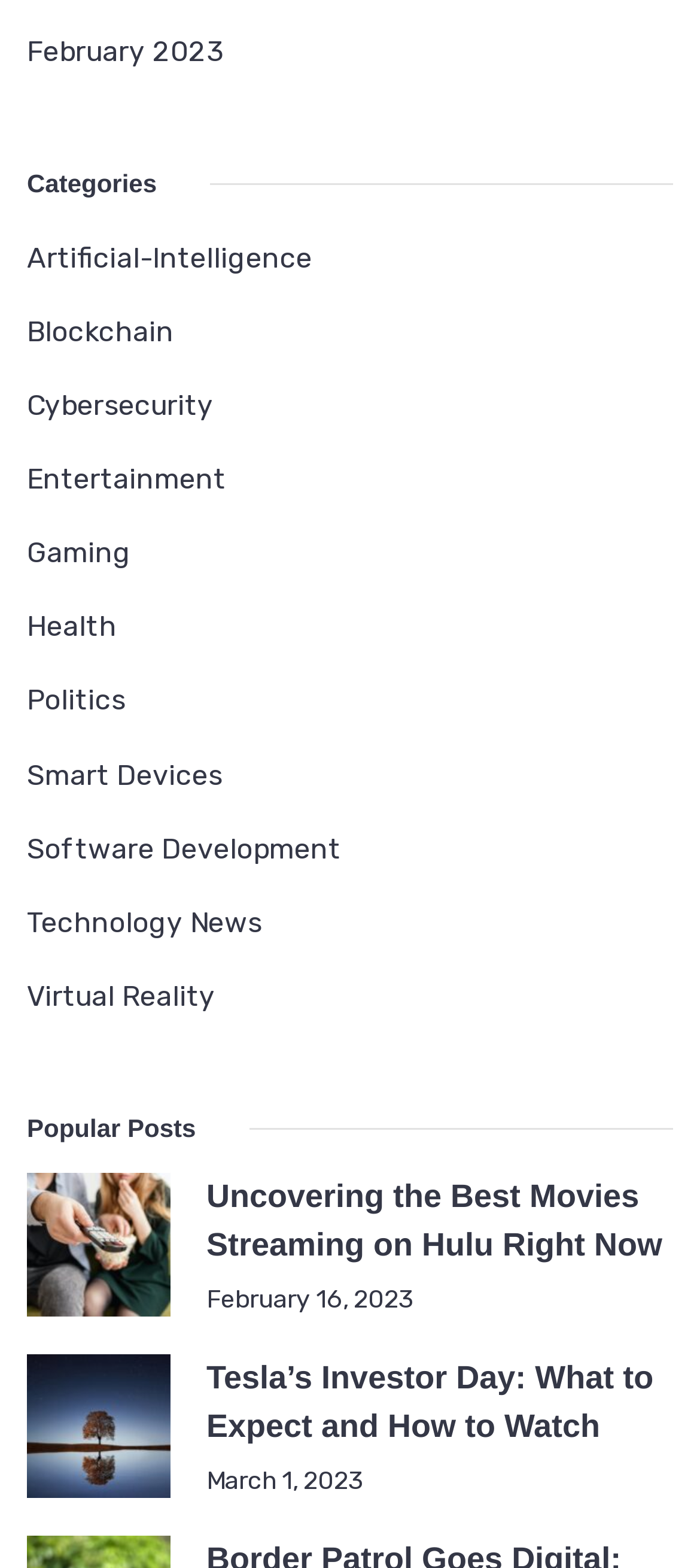Extract the bounding box of the UI element described as: "Blockchain".

[0.038, 0.194, 0.249, 0.228]